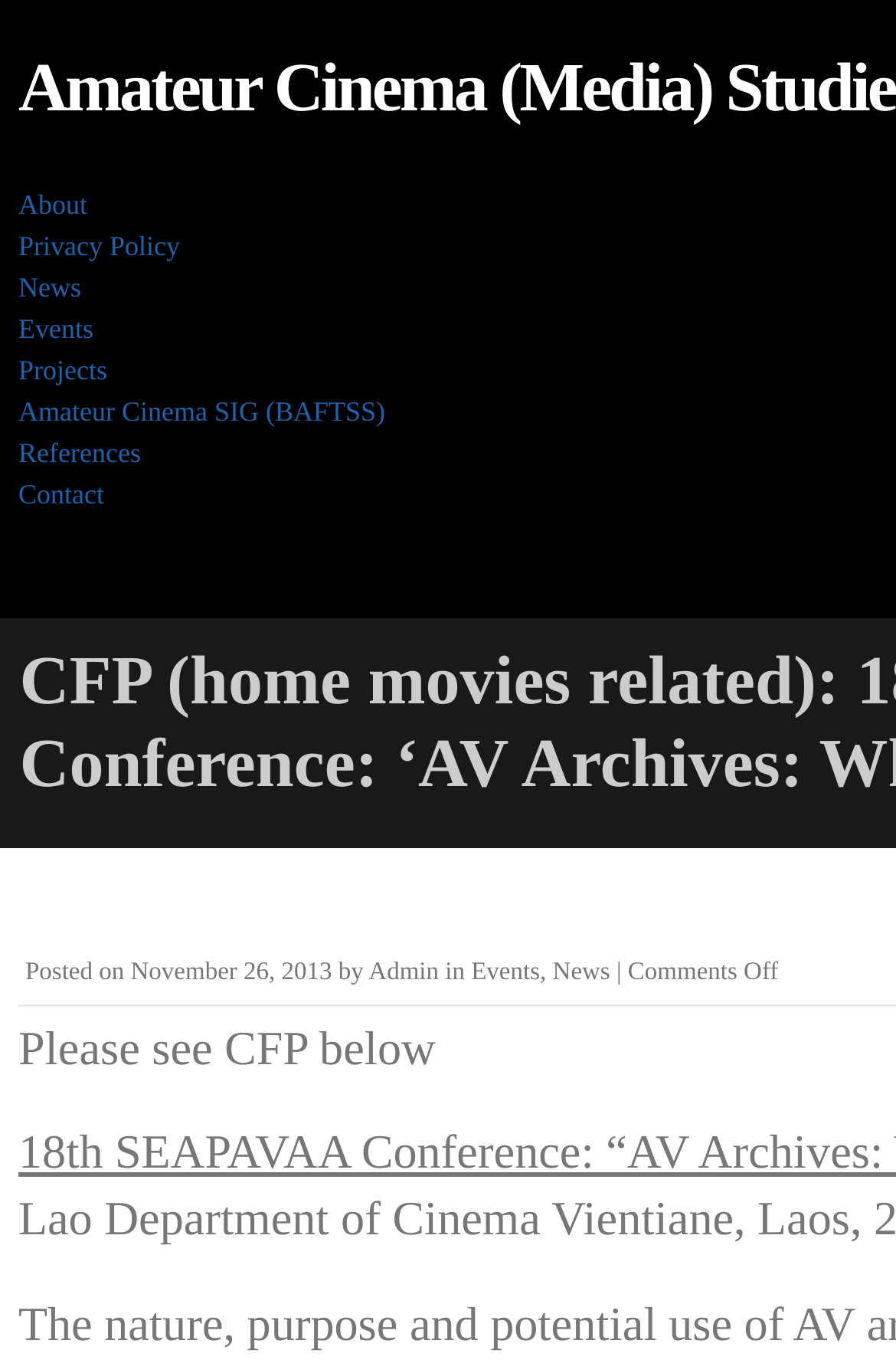From the webpage screenshot, identify the region described by Members Area. Provide the bounding box coordinates as (top-left x, top-left y, bottom-right x, bottom-right y), with each value being a floating point number between 0 and 1.

None